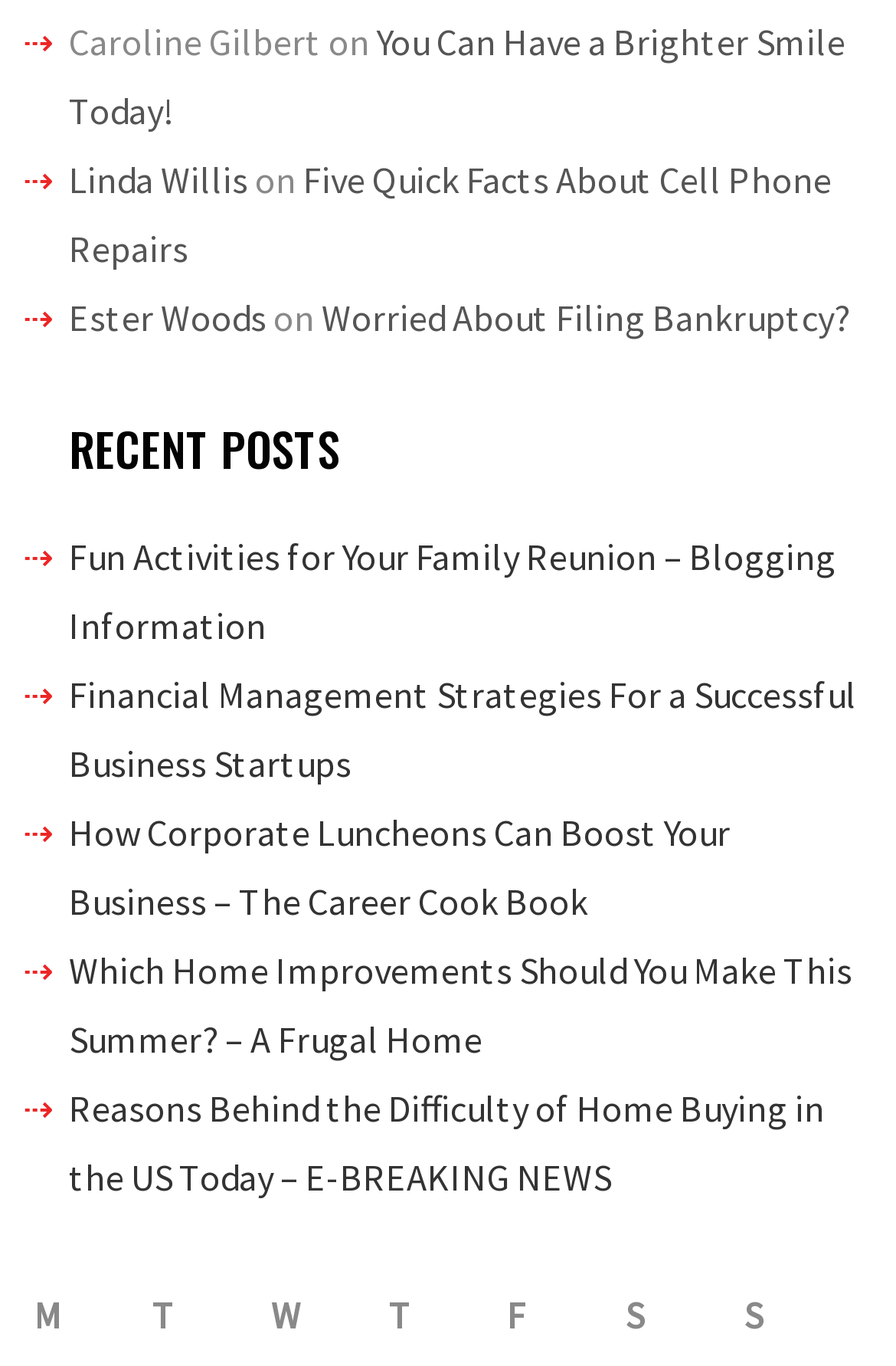Pinpoint the bounding box coordinates of the clickable element to carry out the following instruction: "Check 'M' column header."

[0.038, 0.937, 0.17, 0.988]